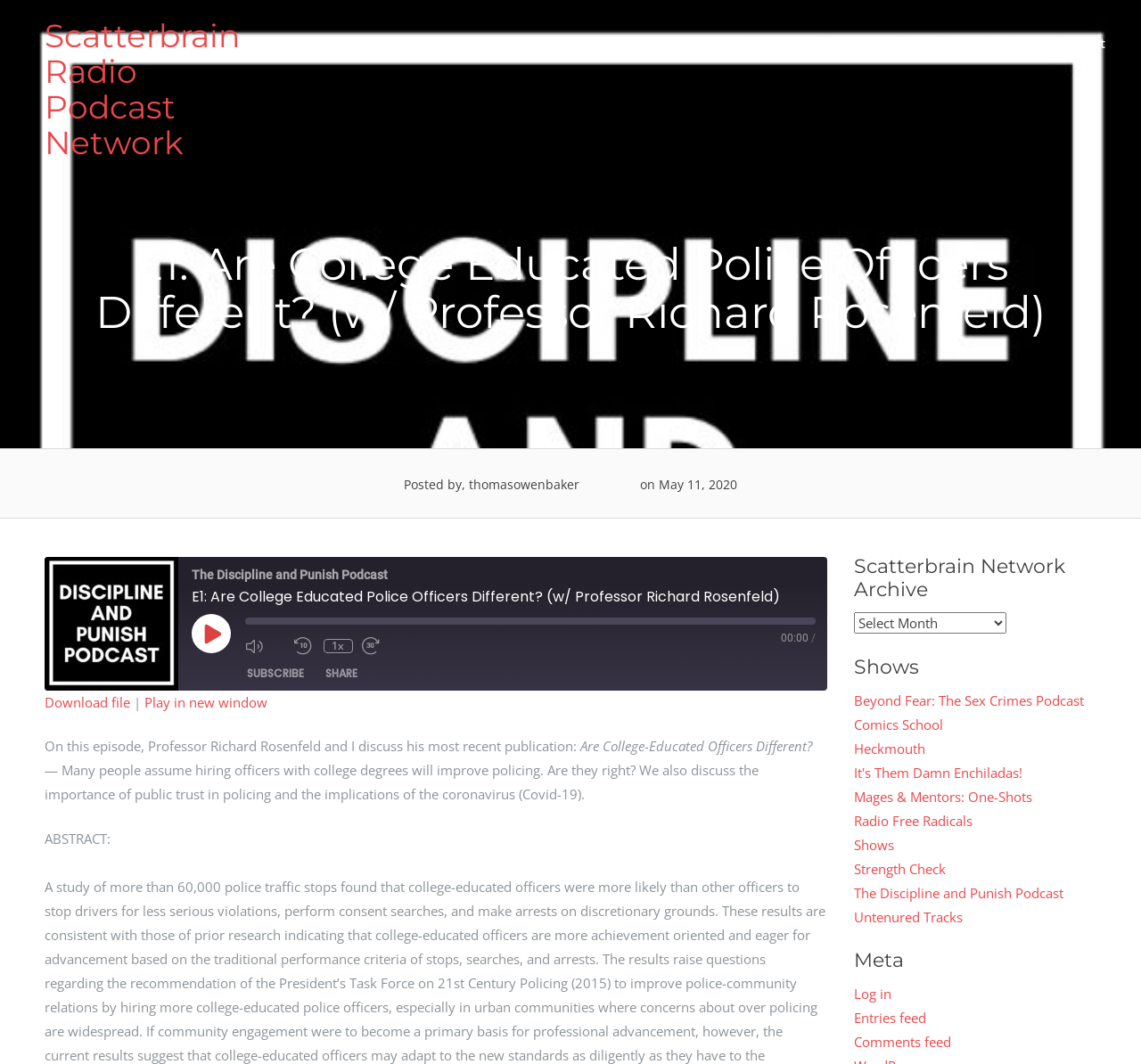Please identify the bounding box coordinates of the clickable area that will fulfill the following instruction: "Copy the RSS feed URL". The coordinates should be in the format of four float numbers between 0 and 1, i.e., [left, top, right, bottom].

[0.689, 0.691, 0.71, 0.717]